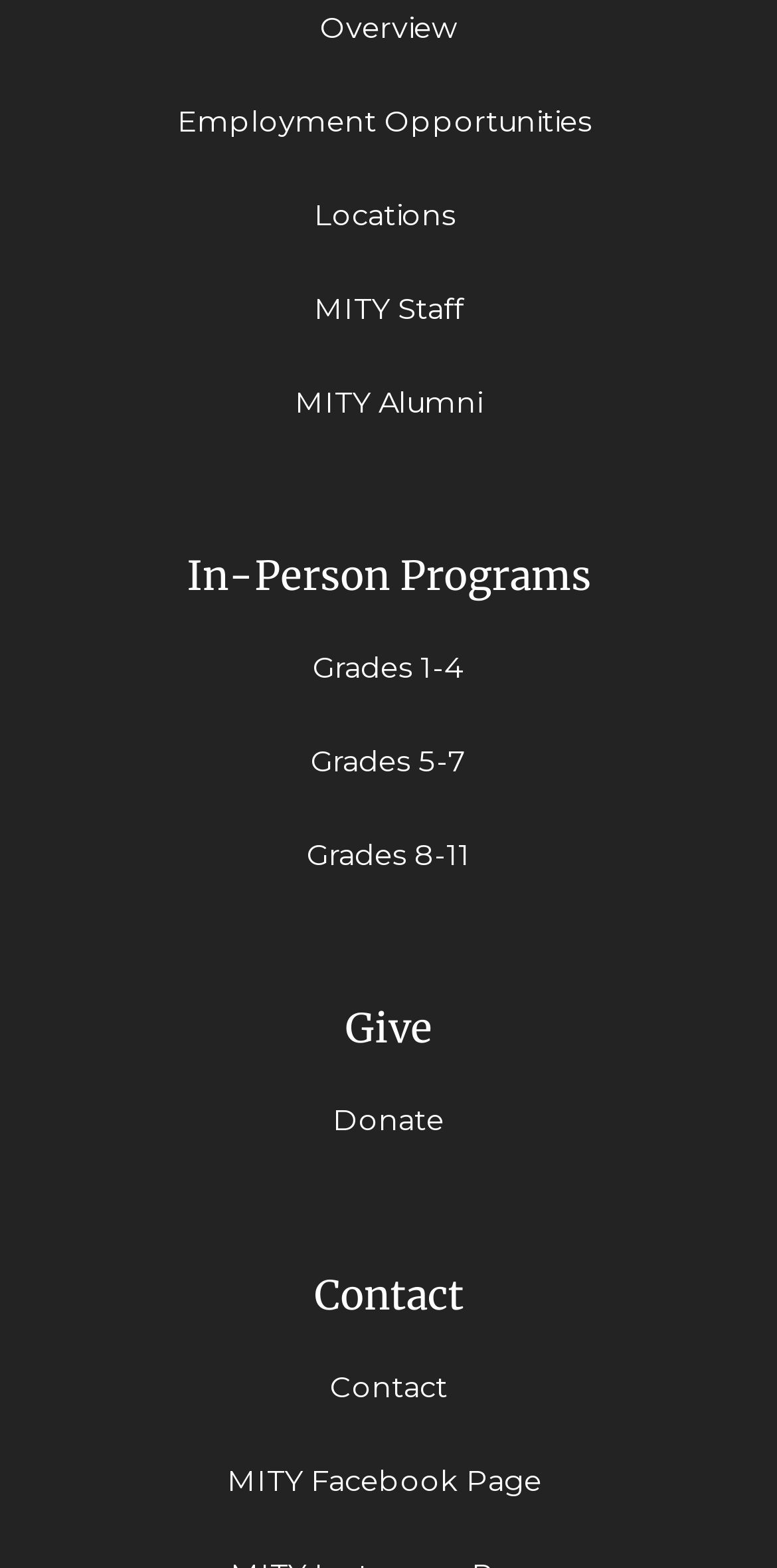What is the last link in the 'In-Person Programs' section?
Refer to the screenshot and answer in one word or phrase.

Grades 8-11